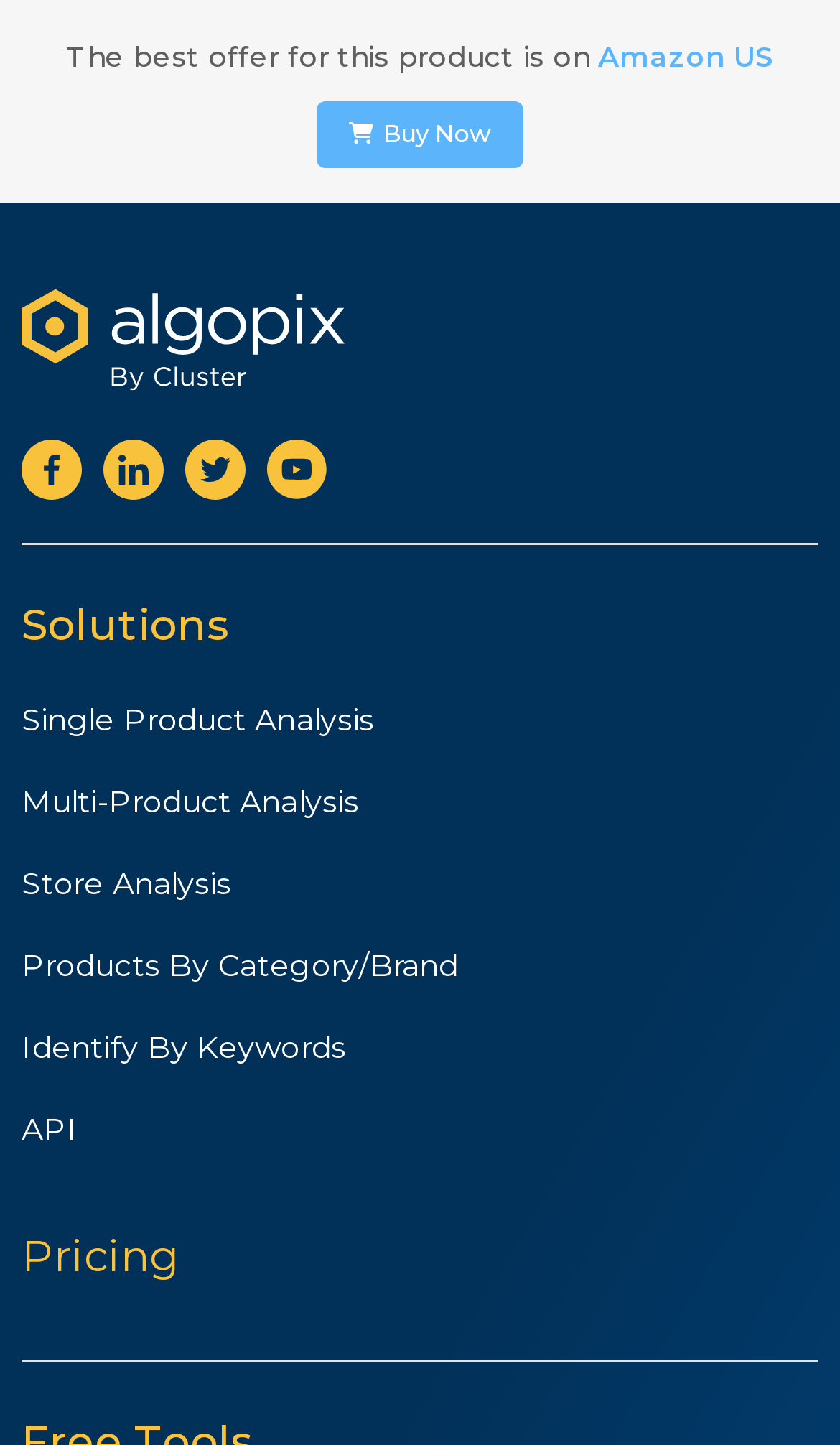What is the logo at the top left corner of the page?
With the help of the image, please provide a detailed response to the question.

The question is asking about the logo located at the top left corner of the page. By examining the bounding box coordinates of the image element with the description 'Algopix Logo', we can determine that it is located at the top left corner of the page, with coordinates [0.026, 0.199, 0.41, 0.271].